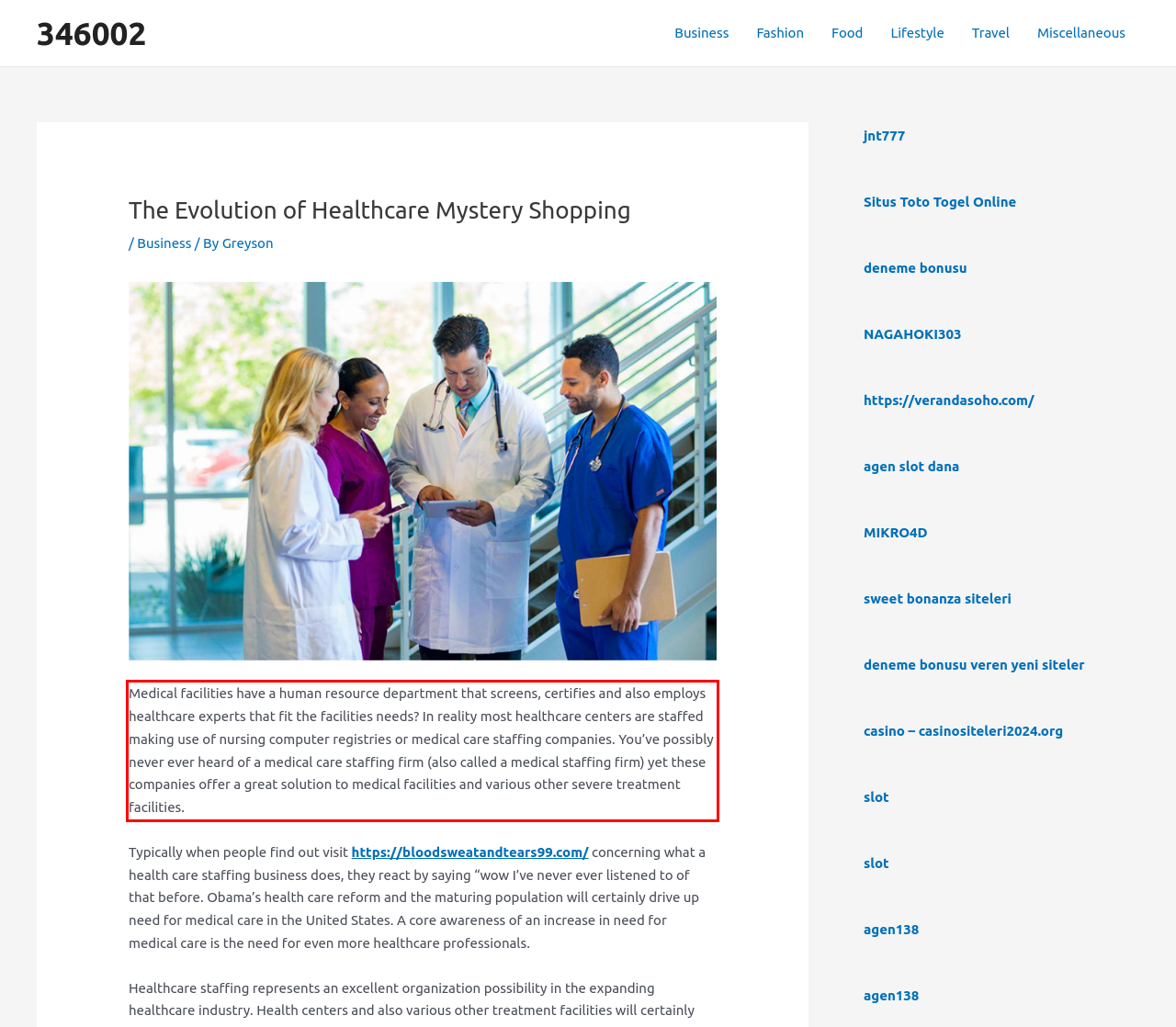Examine the webpage screenshot and use OCR to obtain the text inside the red bounding box.

Medical facilities have a human resource department that screens, certifies and also employs healthcare experts that fit the facilities needs? In reality most healthcare centers are staffed making use of nursing computer registries or medical care staffing companies. You’ve possibly never ever heard of a medical care staffing firm (also called a medical staffing firm) yet these companies offer a great solution to medical facilities and various other severe treatment facilities.